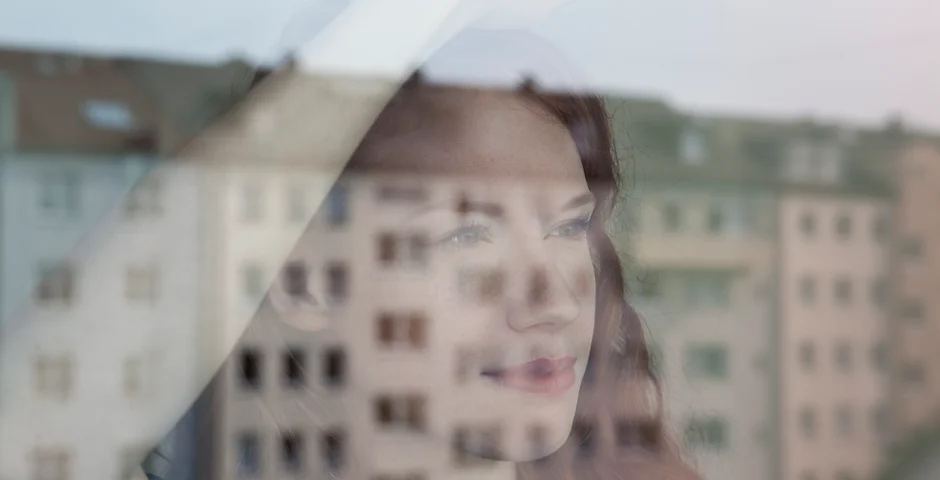Describe every aspect of the image in depth.

The image features a young woman gazing thoughtfully out of a window, her expression contemplative and serene. The glass reflects the muted colors and geometric lines of the buildings beyond, creating a layered visual effect that blends her image with the external environment. The soft focus of the buildings contrasts with her clear profile, emphasizing her gaze as she appears lost in thought. This scene captures a moment of introspection, inviting viewers to ponder what might be occupying her mind as she looks out at the world around her. The overall ambiance is calm and reflective, emphasizing a sense of connection between the inner thoughts of the woman and the outside world.